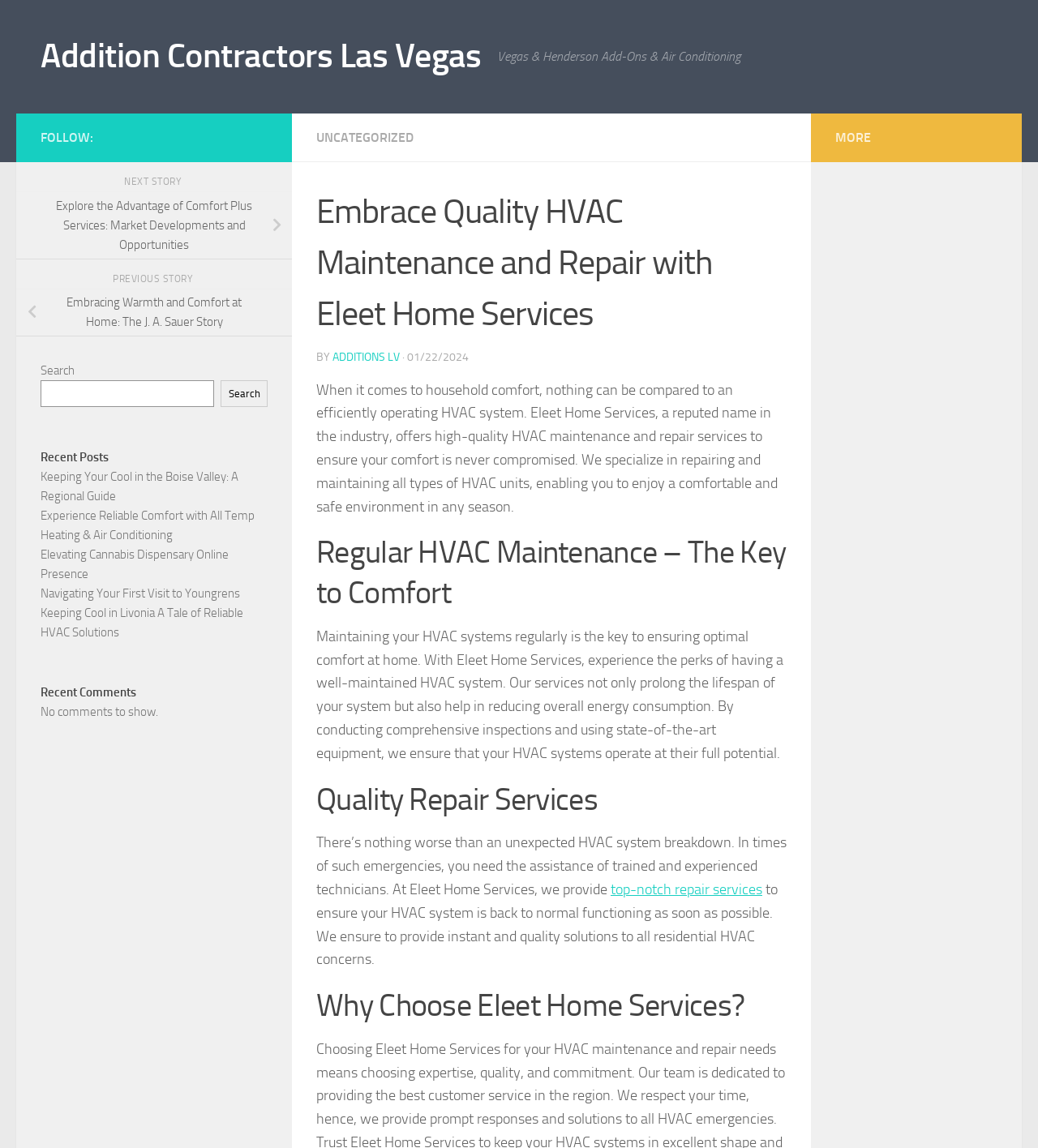Respond concisely with one word or phrase to the following query:
Are there any comments on the webpage?

No